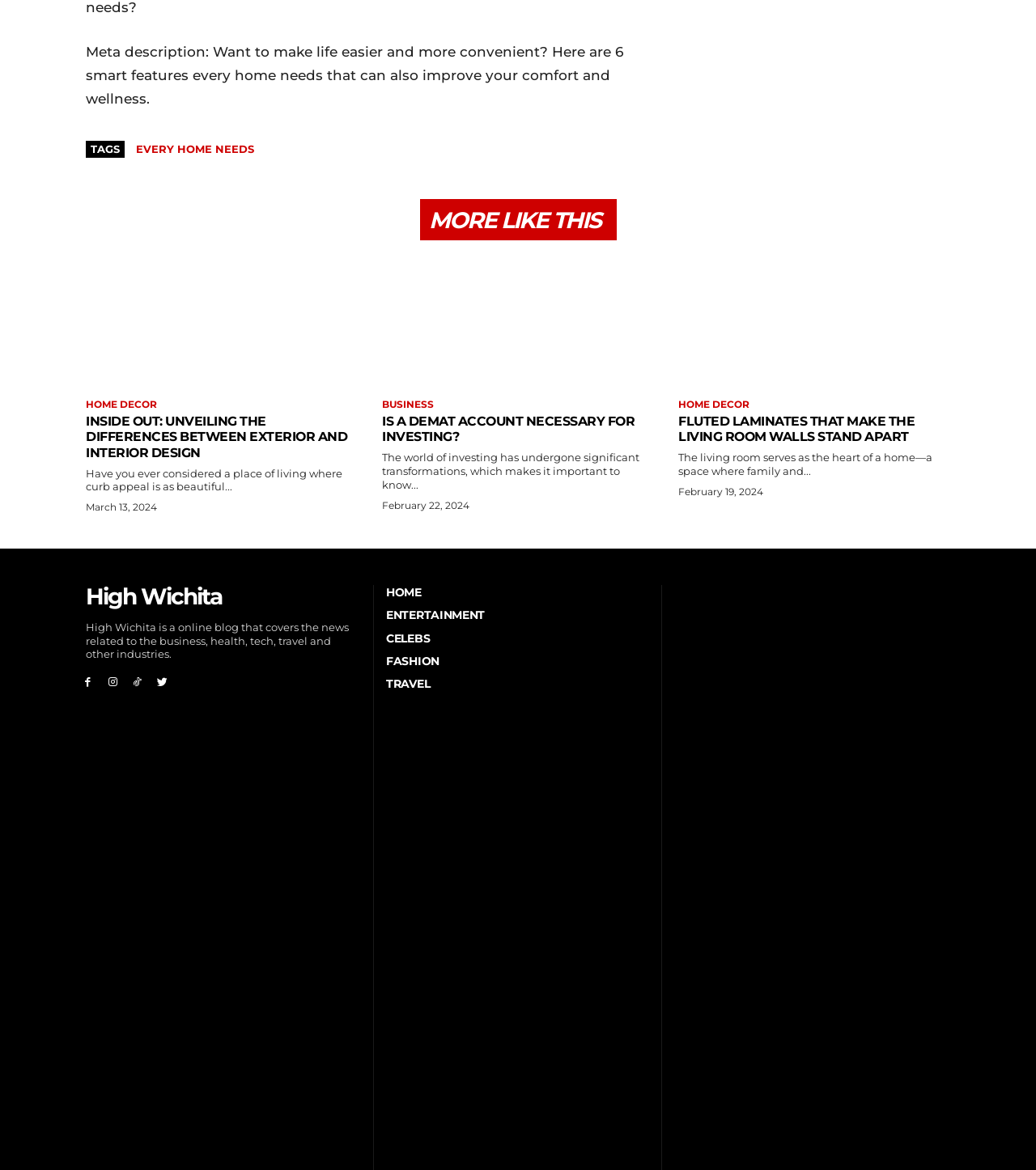Pinpoint the bounding box coordinates of the clickable area necessary to execute the following instruction: "Click on 'EVERY HOME NEEDS'". The coordinates should be given as four float numbers between 0 and 1, namely [left, top, right, bottom].

[0.131, 0.122, 0.245, 0.133]